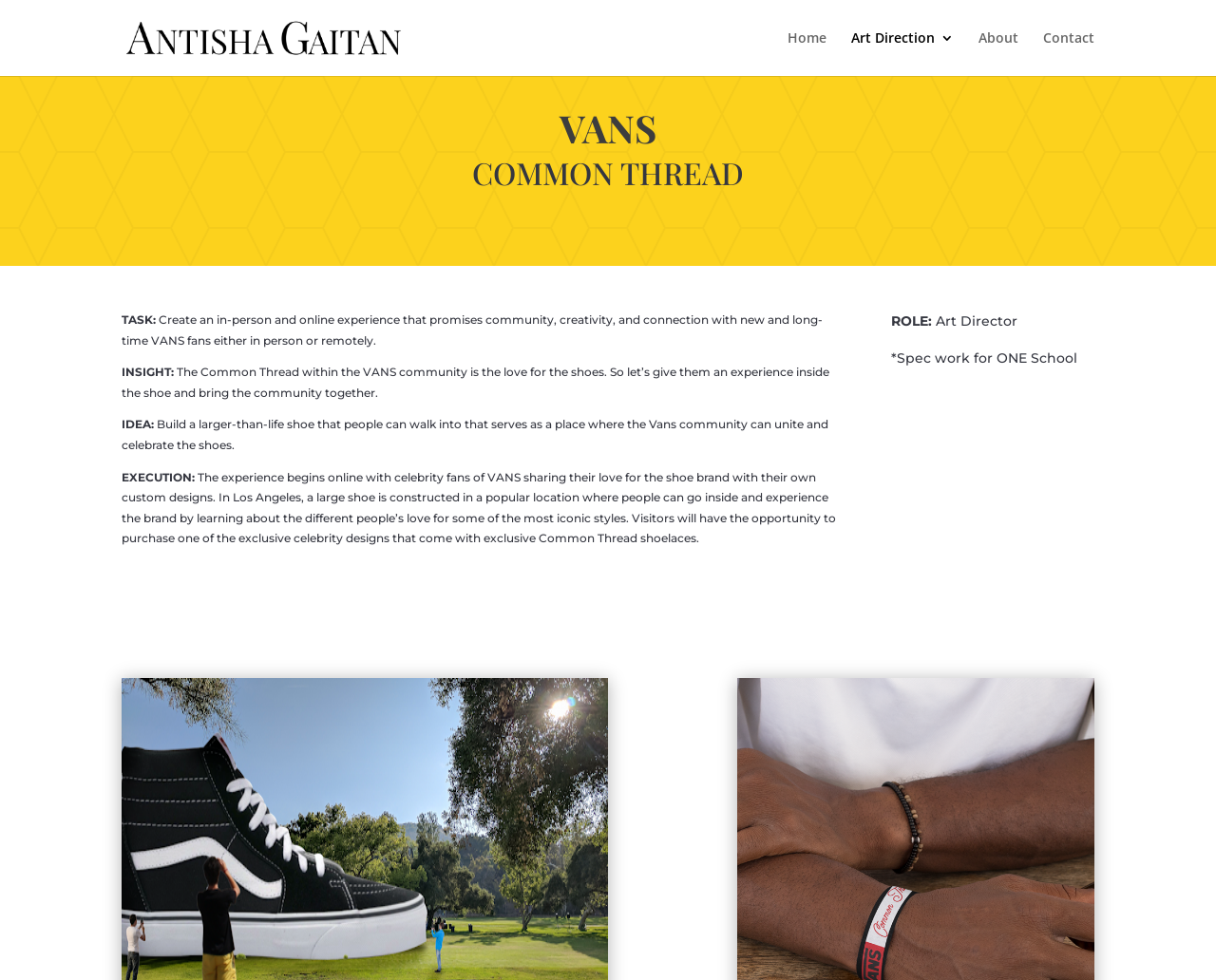Using the element description provided, determine the bounding box coordinates in the format (top-left x, top-left y, bottom-right x, bottom-right y). Ensure that all values are floating point numbers between 0 and 1. Element description: alt="Antisha Gaitan"

[0.103, 0.028, 0.331, 0.046]